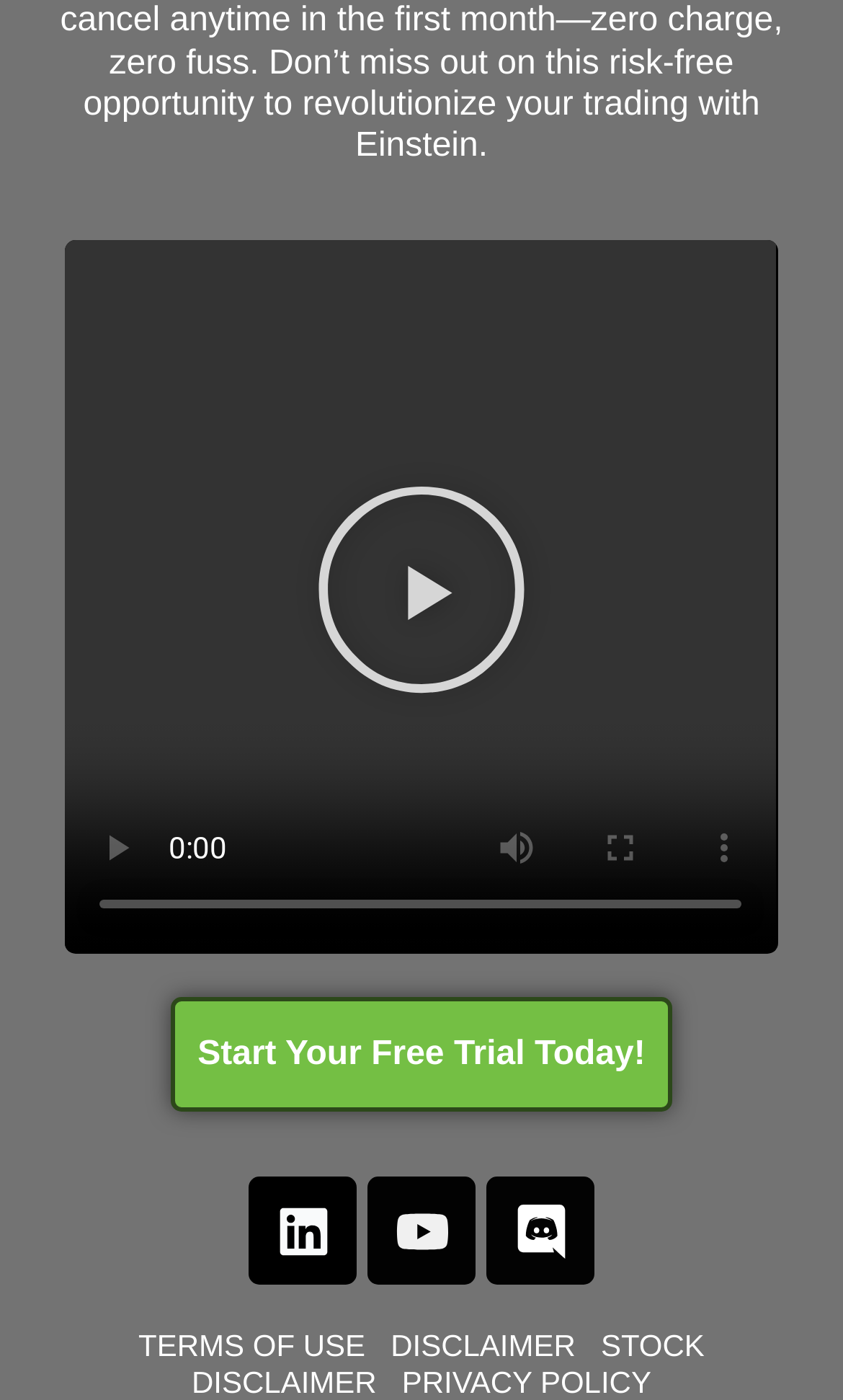Predict the bounding box for the UI component with the following description: "Poets.org".

None